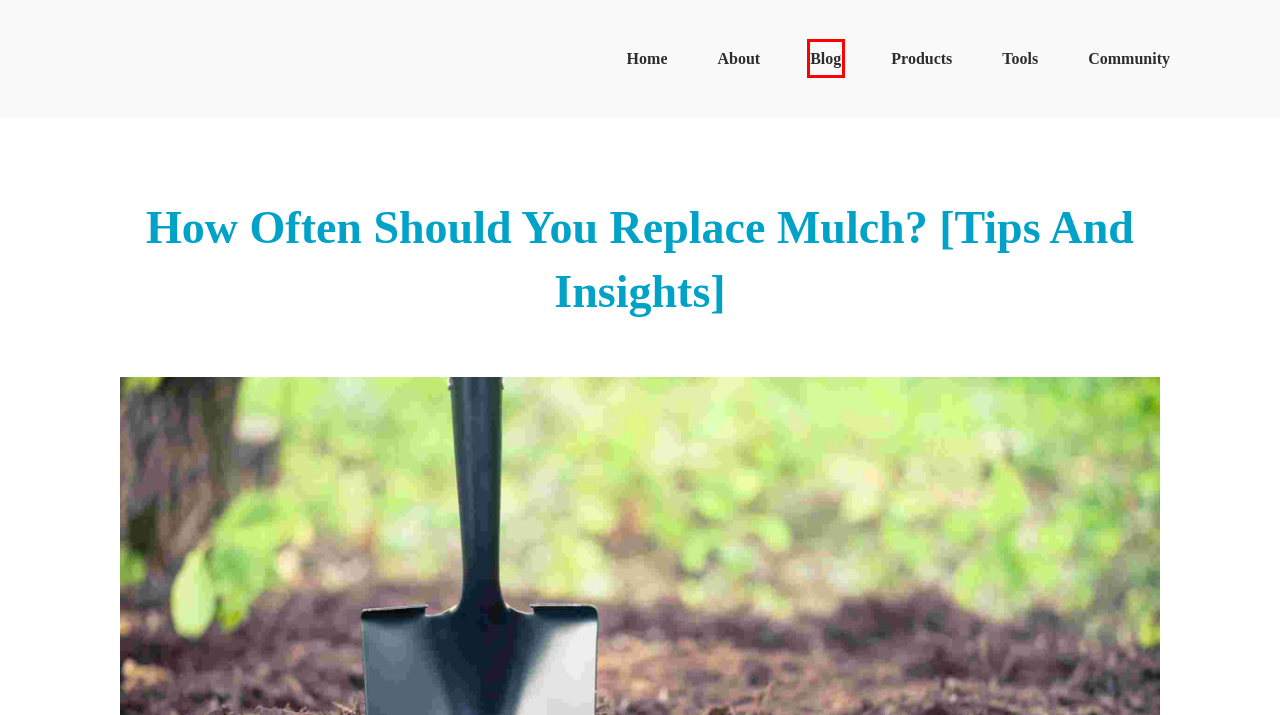Analyze the webpage screenshot with a red bounding box highlighting a UI element. Select the description that best matches the new webpage after clicking the highlighted element. Here are the options:
A. SkilledHub Forum – SkilledHub
B. Products | SkilledHub
C. Free Online Tools | Calculators, Generators, And More
D. Best Pink Power Screwdriver Set for Women: Top 3 Picks for 2024 - SkilledHub
E. Home | SkilledHub
F. About | SkilledHub - Home Improvement To Increase Home Value
G. Blog | SkilledHub - Home Improvement To Increase Home Value
H. How To Get Rid Of Mushrooms In Mulch [Effective Methods]

G